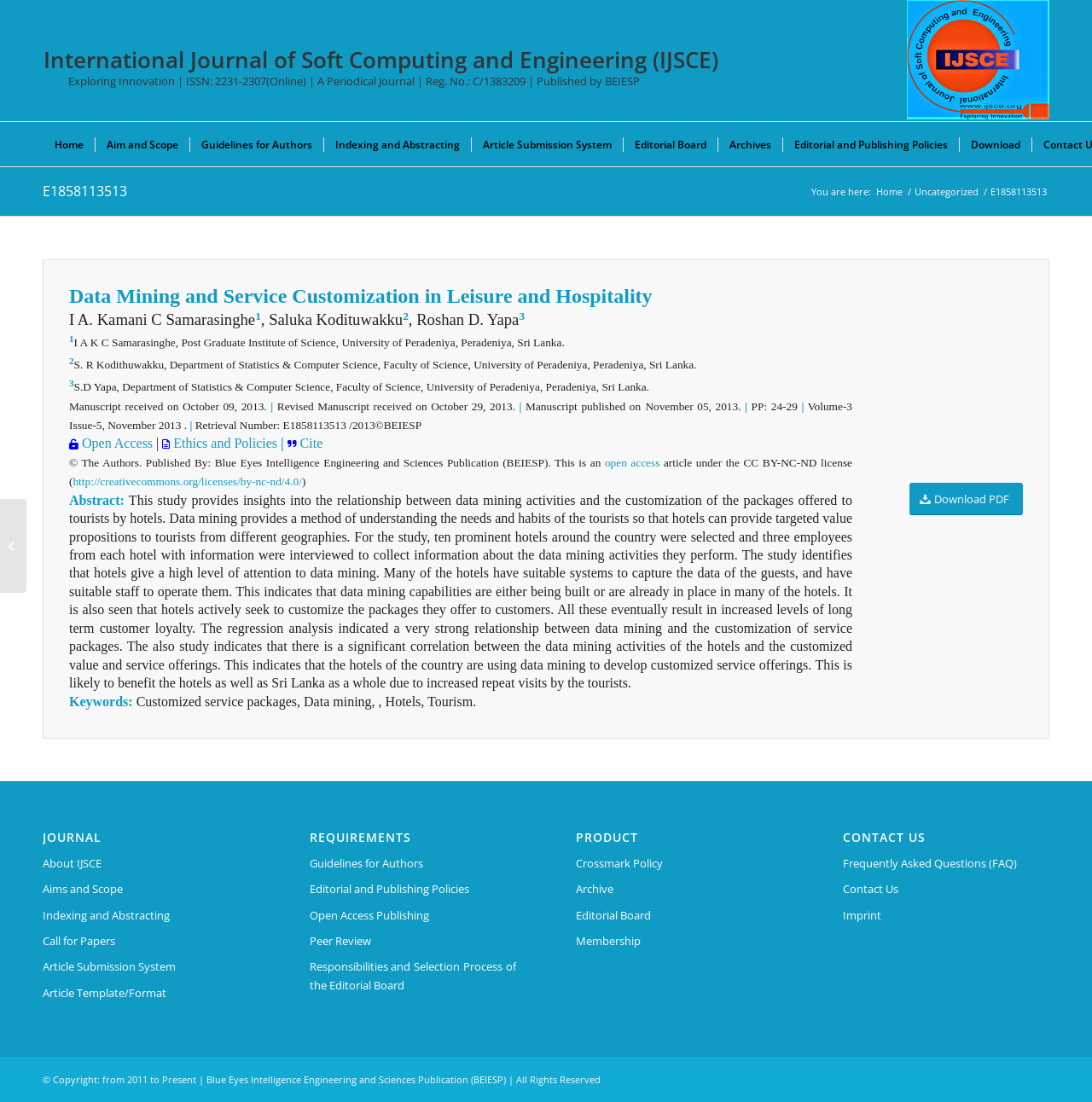Indicate the bounding box coordinates of the element that needs to be clicked to satisfy the following instruction: "Visit the 'About IJSCE' page". The coordinates should be four float numbers between 0 and 1, i.e., [left, top, right, bottom].

[0.039, 0.772, 0.228, 0.796]